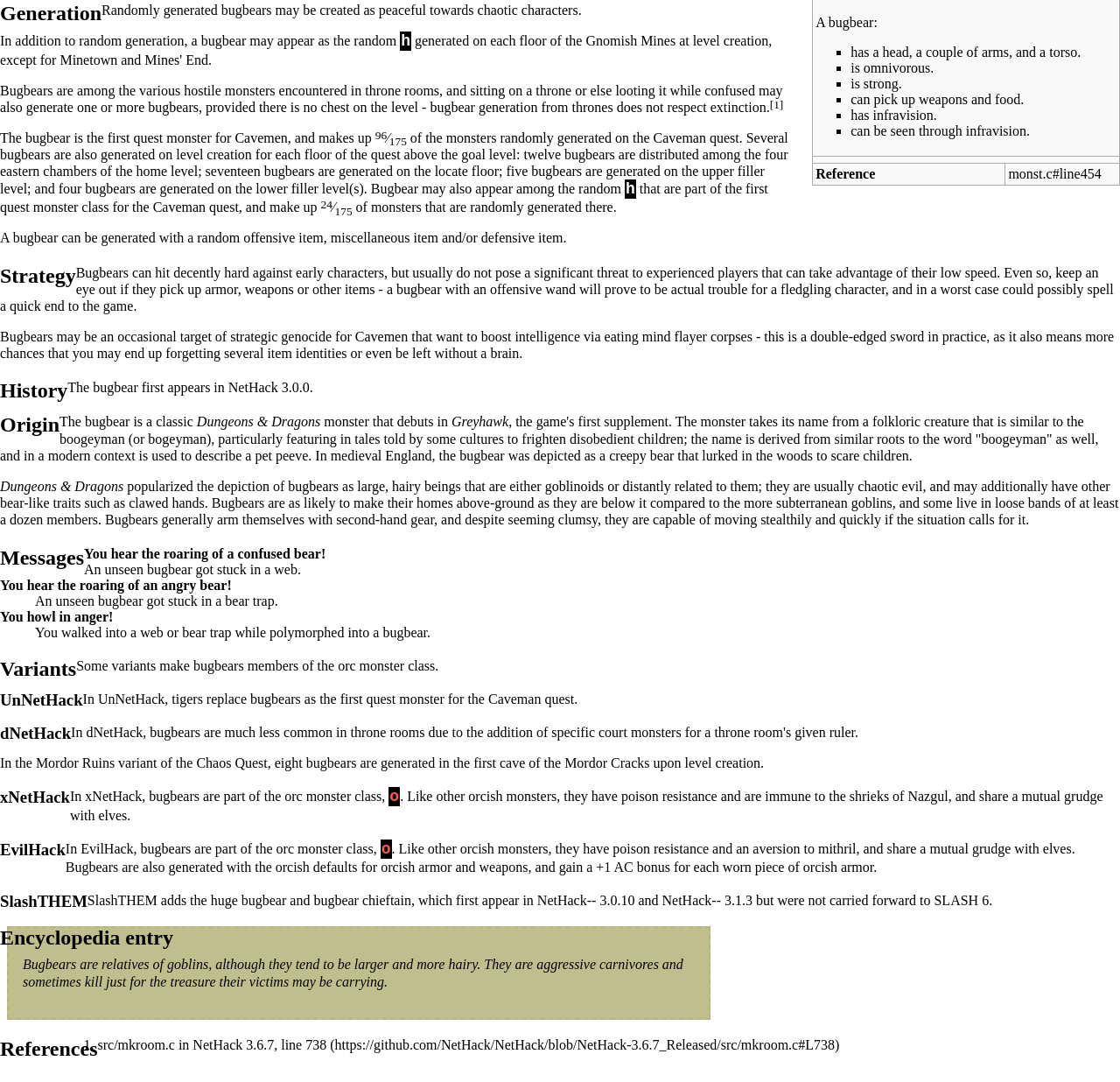Identify the bounding box for the described UI element. Provide the coordinates in (top-left x, top-left y, bottom-right x, bottom-right y) format with values ranging from 0 to 1: INNetAds

None